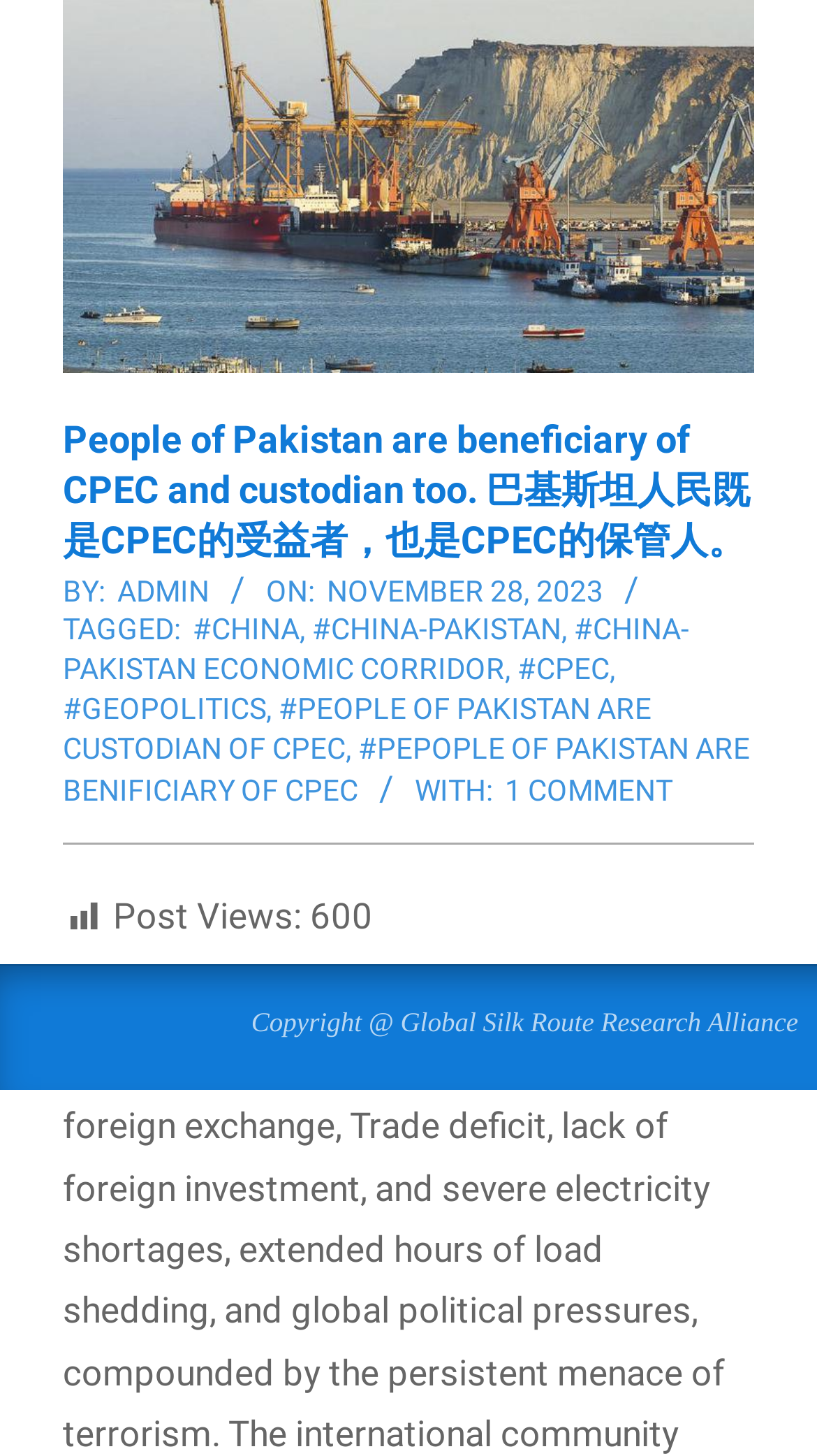Please find the bounding box coordinates in the format (top-left x, top-left y, bottom-right x, bottom-right y) for the given element description. Ensure the coordinates are floating point numbers between 0 and 1. Description: 1 Comment

[0.618, 0.532, 0.823, 0.555]